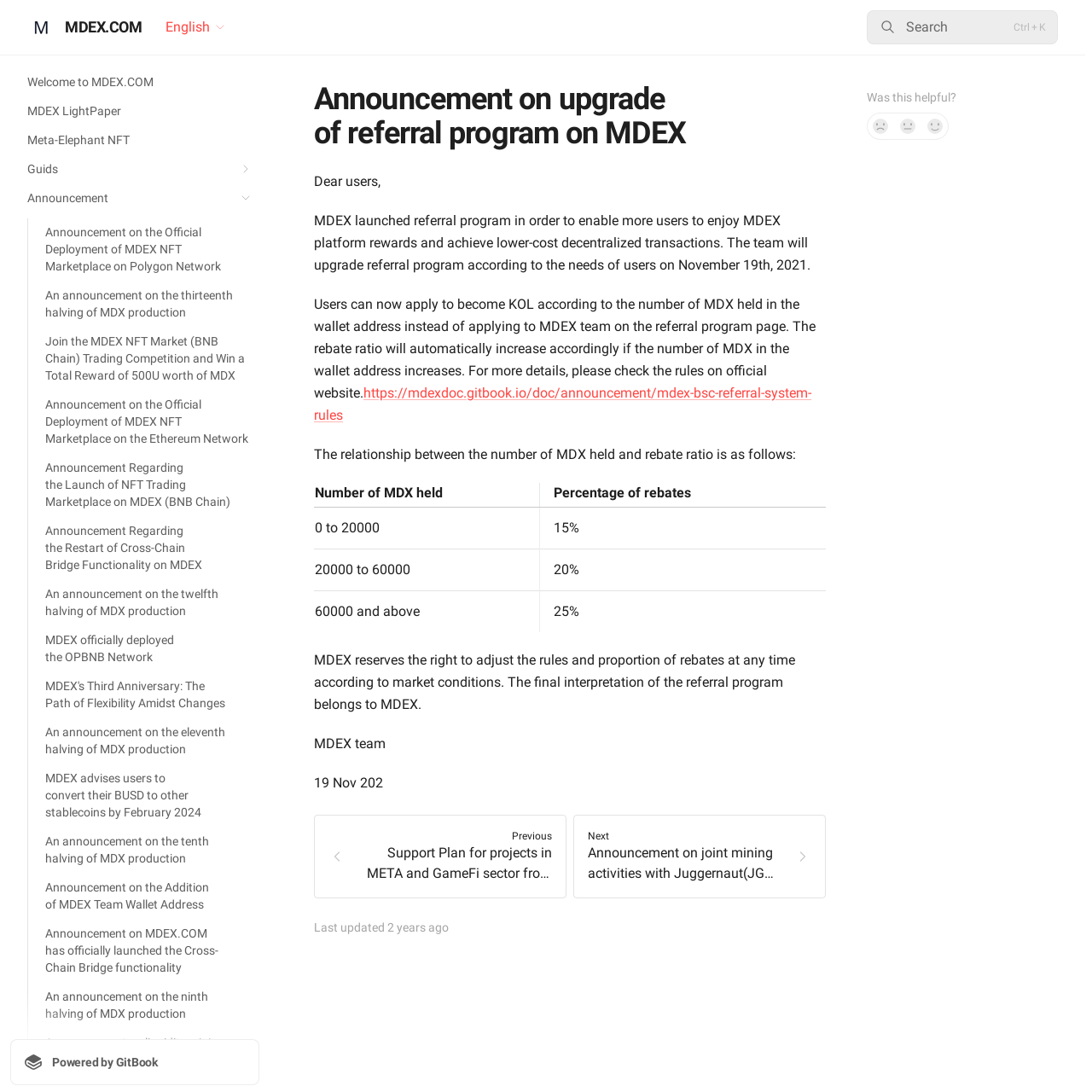Locate the bounding box coordinates of the area where you should click to accomplish the instruction: "Check if this announcement was helpful".

[0.794, 0.083, 0.876, 0.095]